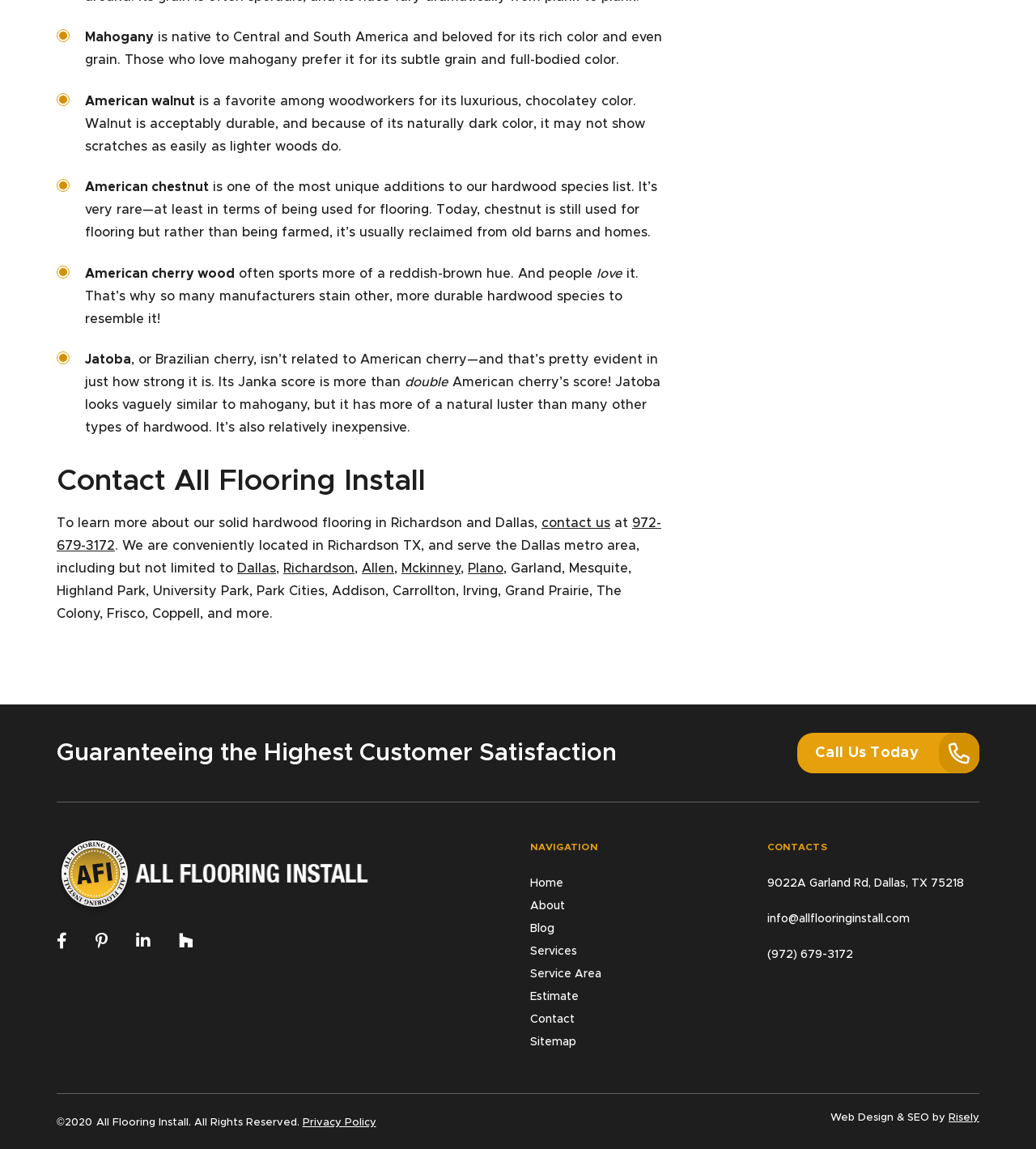Identify the bounding box coordinates of the clickable section necessary to follow the following instruction: "Learn more about solid hardwood flooring". The coordinates should be presented as four float numbers from 0 to 1, i.e., [left, top, right, bottom].

[0.523, 0.45, 0.589, 0.461]